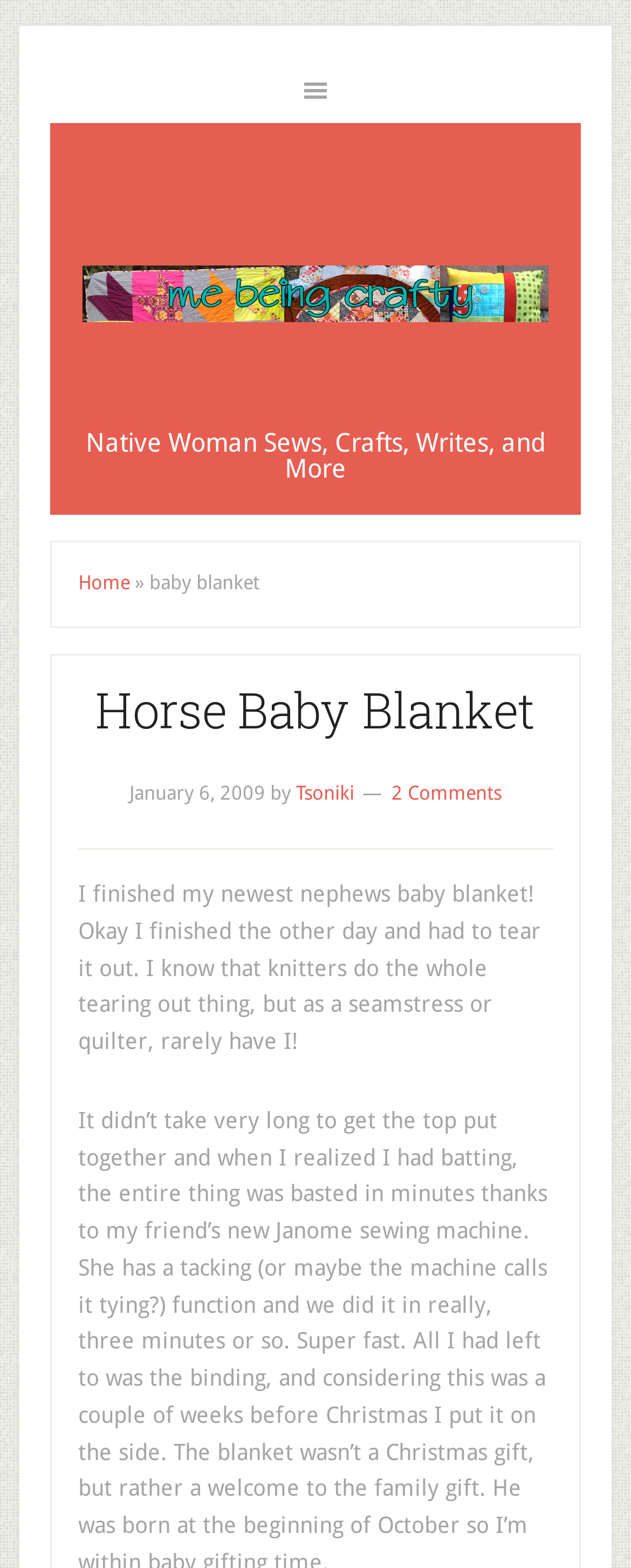Please find the bounding box coordinates in the format (top-left x, top-left y, bottom-right x, bottom-right y) for the given element description. Ensure the coordinates are floating point numbers between 0 and 1. Description: Home

[0.124, 0.364, 0.206, 0.379]